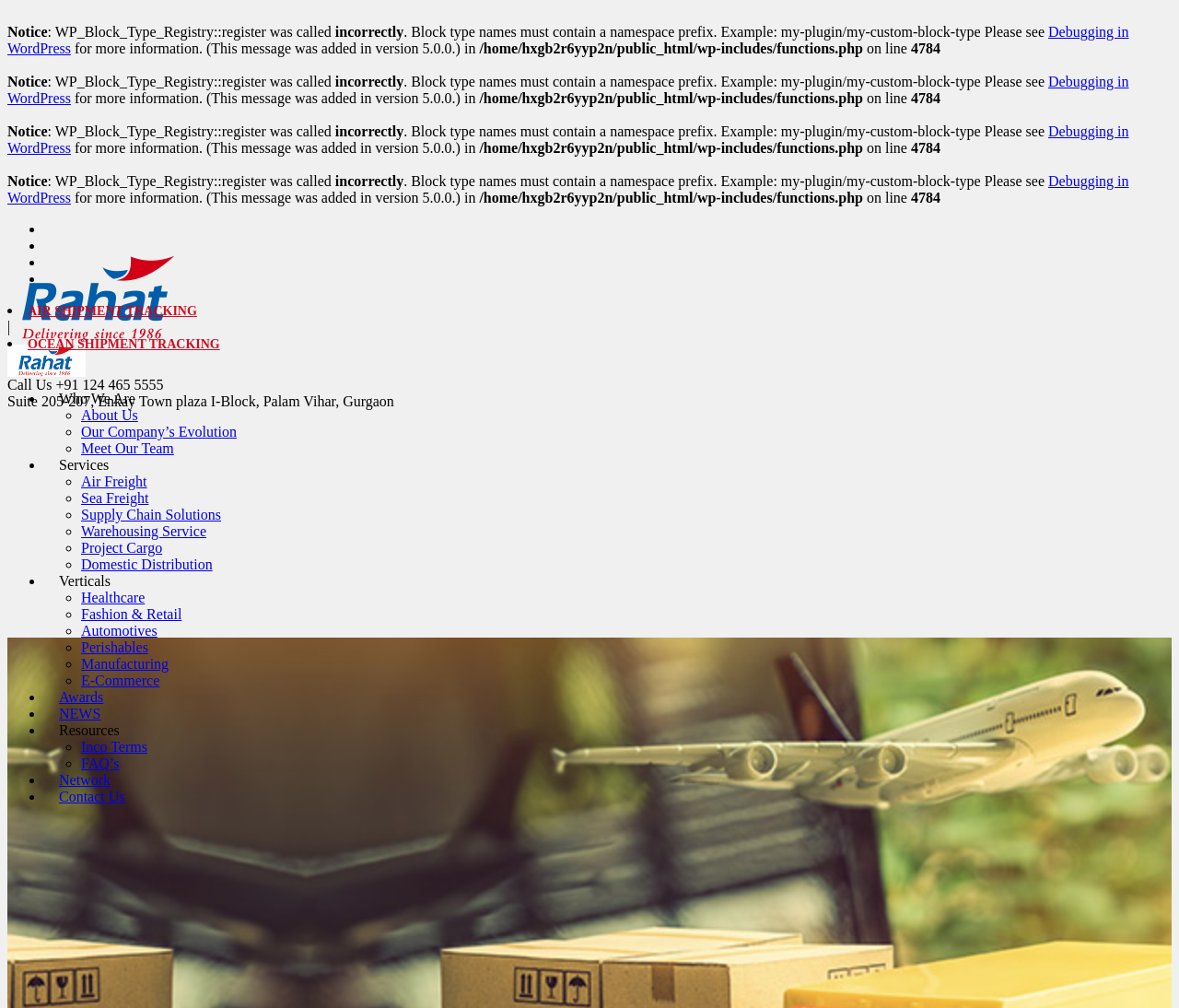Provide the bounding box coordinates of the HTML element this sentence describes: "Services". The bounding box coordinates consist of four float numbers between 0 and 1, i.e., [left, top, right, bottom].

[0.038, 0.442, 0.114, 0.481]